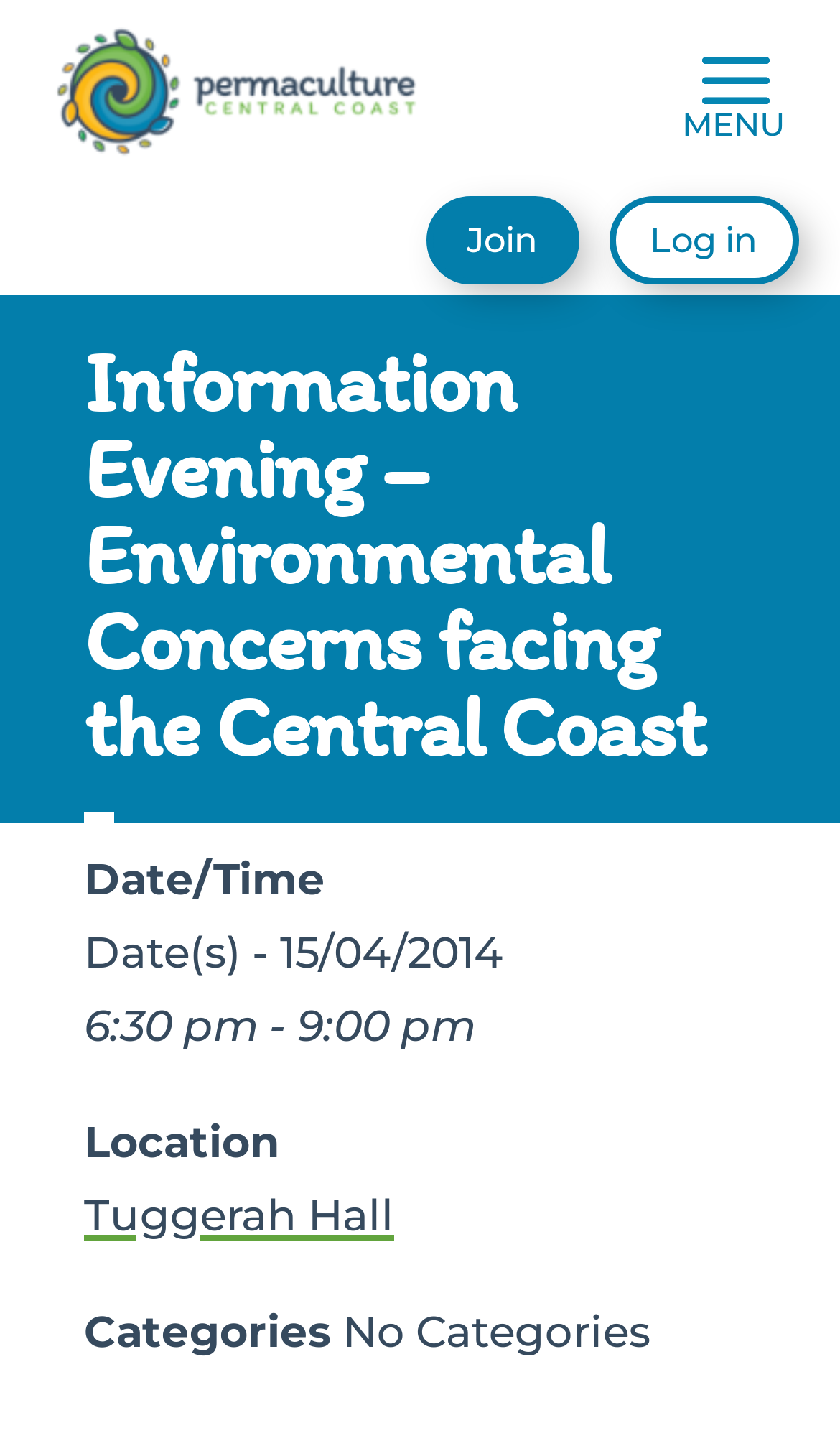What is the location of the information evening?
Using the information presented in the image, please offer a detailed response to the question.

I found the location by looking at the 'Location' section, which is located below the 'Date/Time' section. The location is specified as a link to 'Tuggerah Hall'.